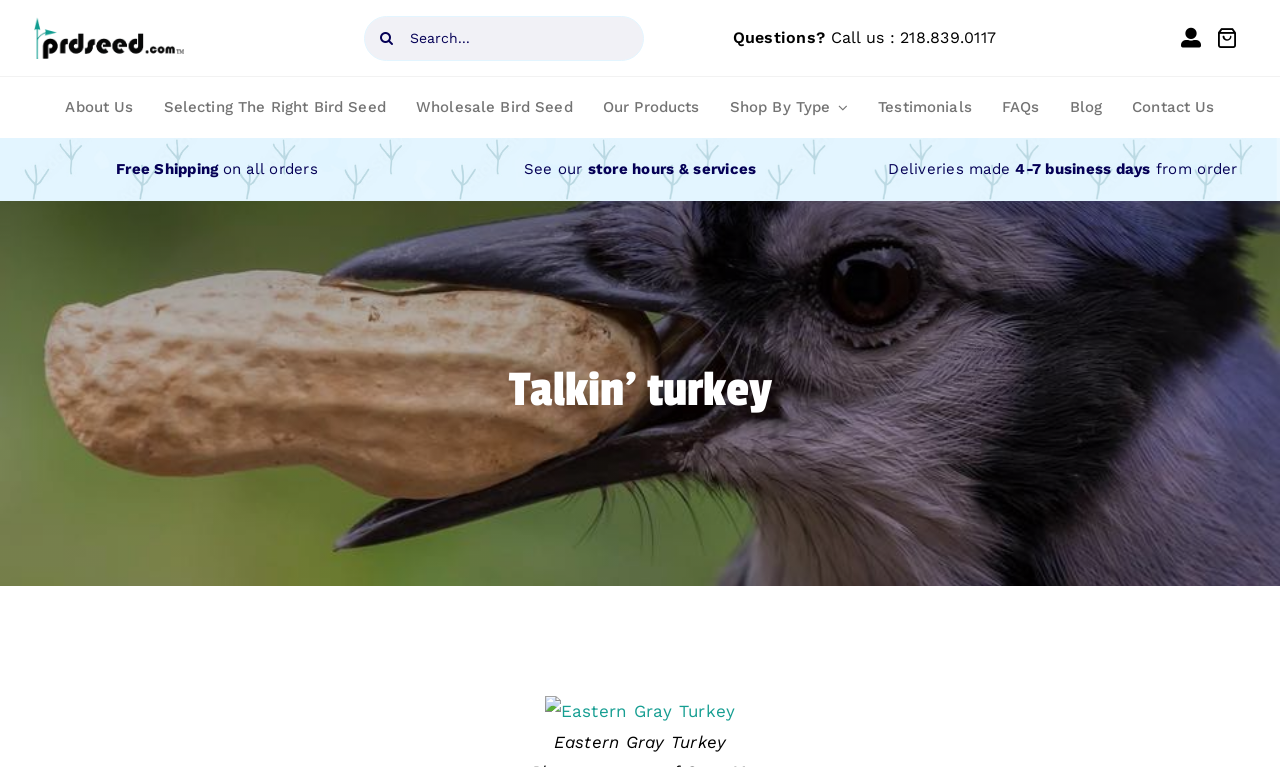Can you specify the bounding box coordinates for the region that should be clicked to fulfill this instruction: "View the cart".

[0.916, 0.008, 0.945, 0.091]